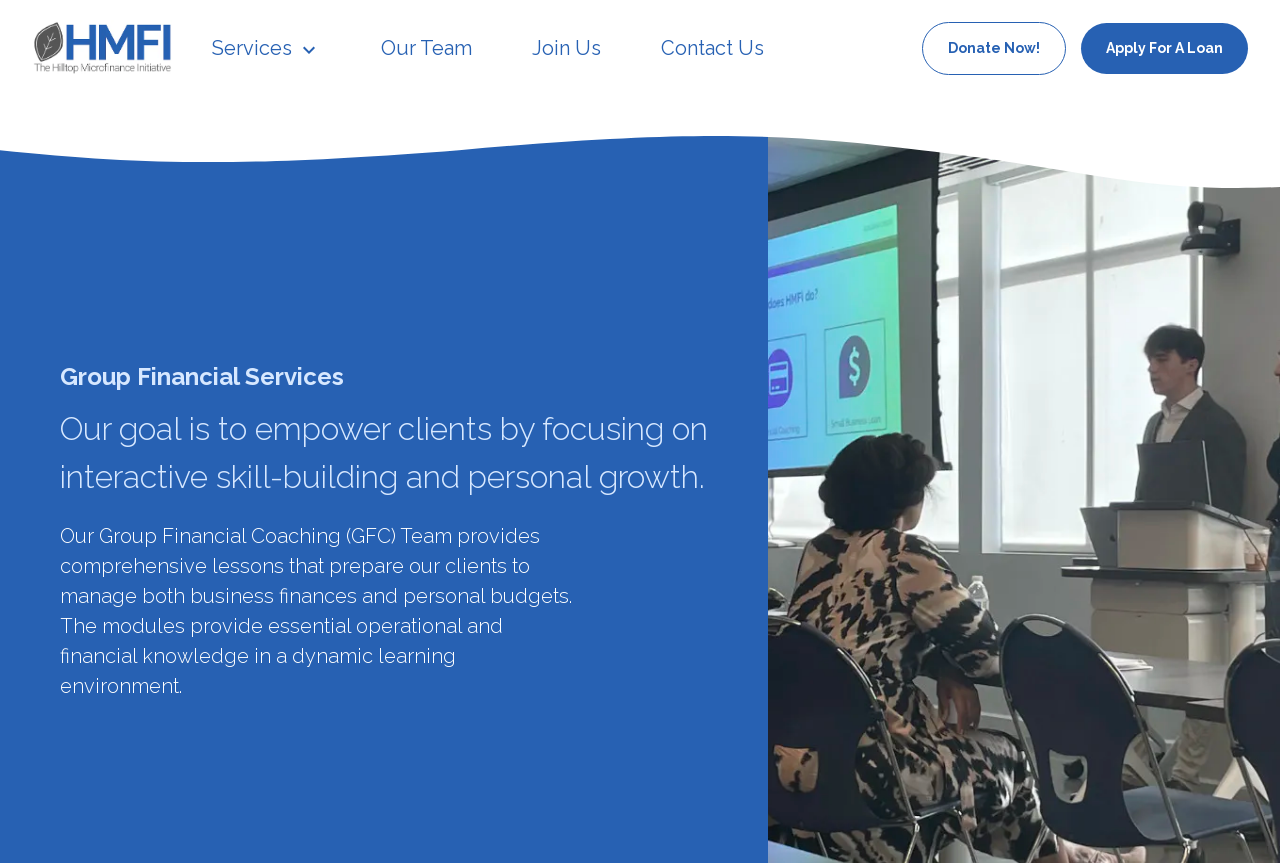Observe the image and answer the following question in detail: What is the purpose of the Group Financial Coaching Team?

According to the heading and the static text, the Group Financial Coaching (GFC) Team provides comprehensive lessons to prepare clients to manage both business finances and personal budgets, and the goal is to empower clients by focusing on interactive skill-building and personal growth.